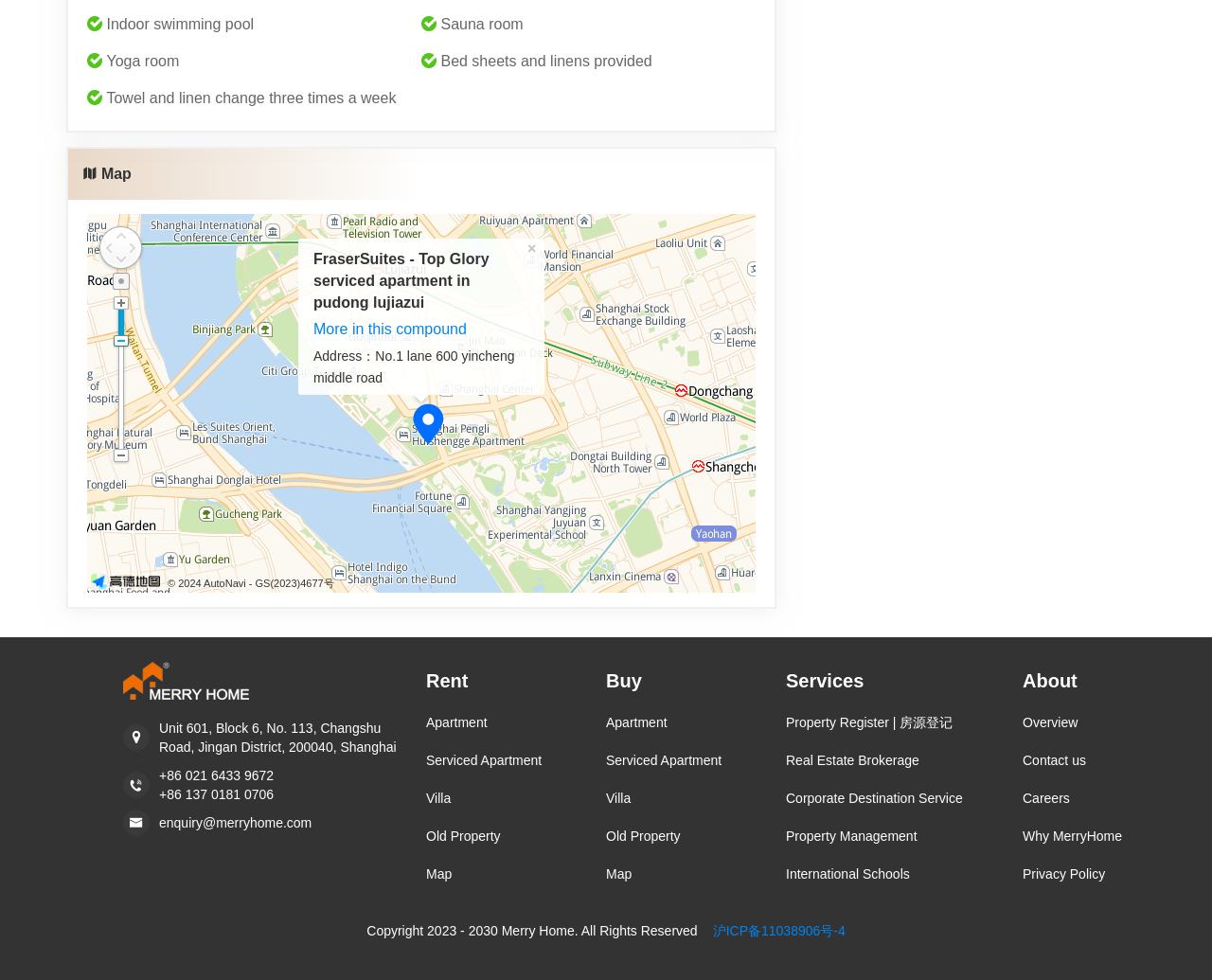What type of accommodation is FraserSuites?
Please provide an in-depth and detailed response to the question.

Based on the text 'FraserSuites - Top Glory serviced apartment in pudong lujiazui' and the context of the webpage, it can be inferred that FraserSuites is a type of serviced apartment.